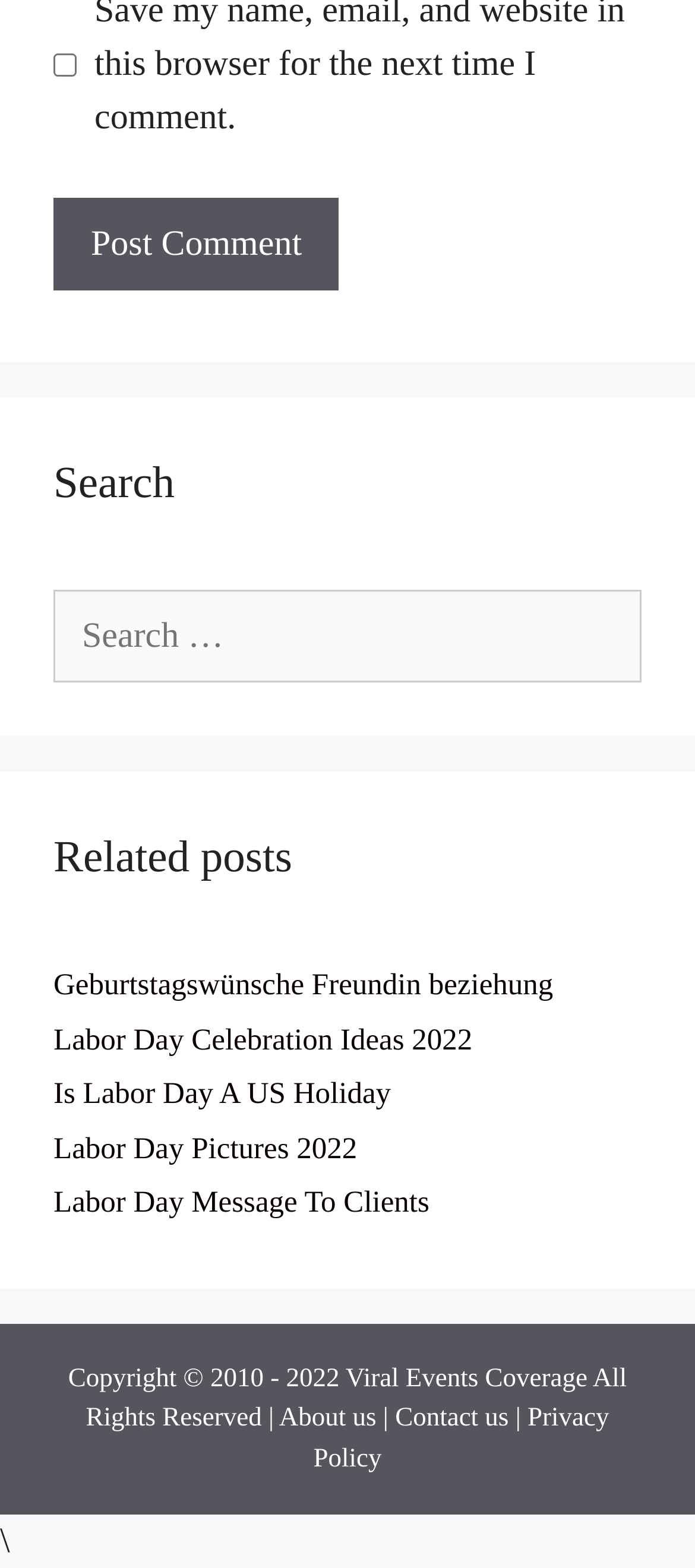What is the purpose of the checkbox?
Using the visual information, respond with a single word or phrase.

Save comment info